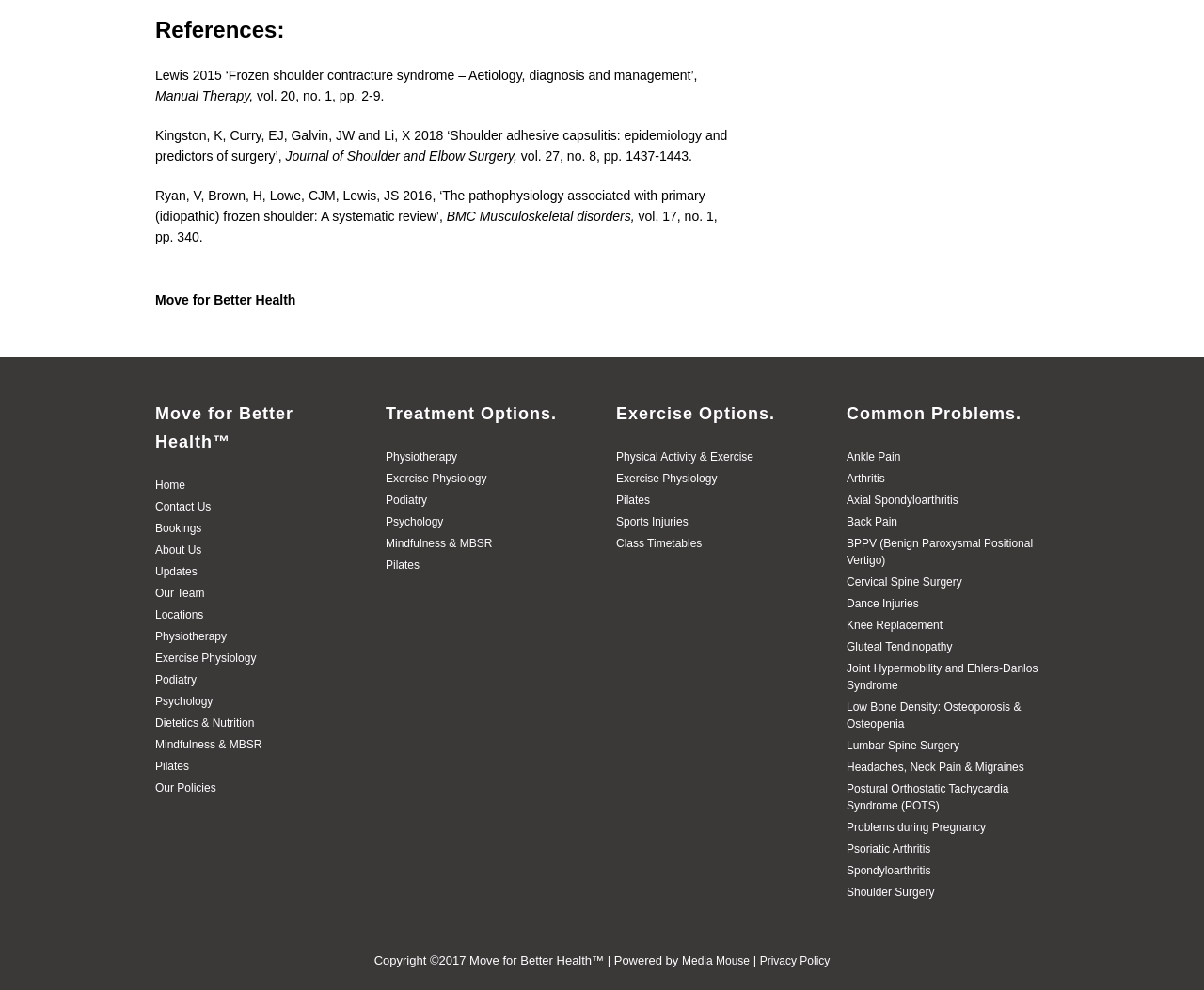Please identify the bounding box coordinates of the element I should click to complete this instruction: 'Click on 'Bookings''. The coordinates should be given as four float numbers between 0 and 1, like this: [left, top, right, bottom].

[0.129, 0.527, 0.167, 0.54]